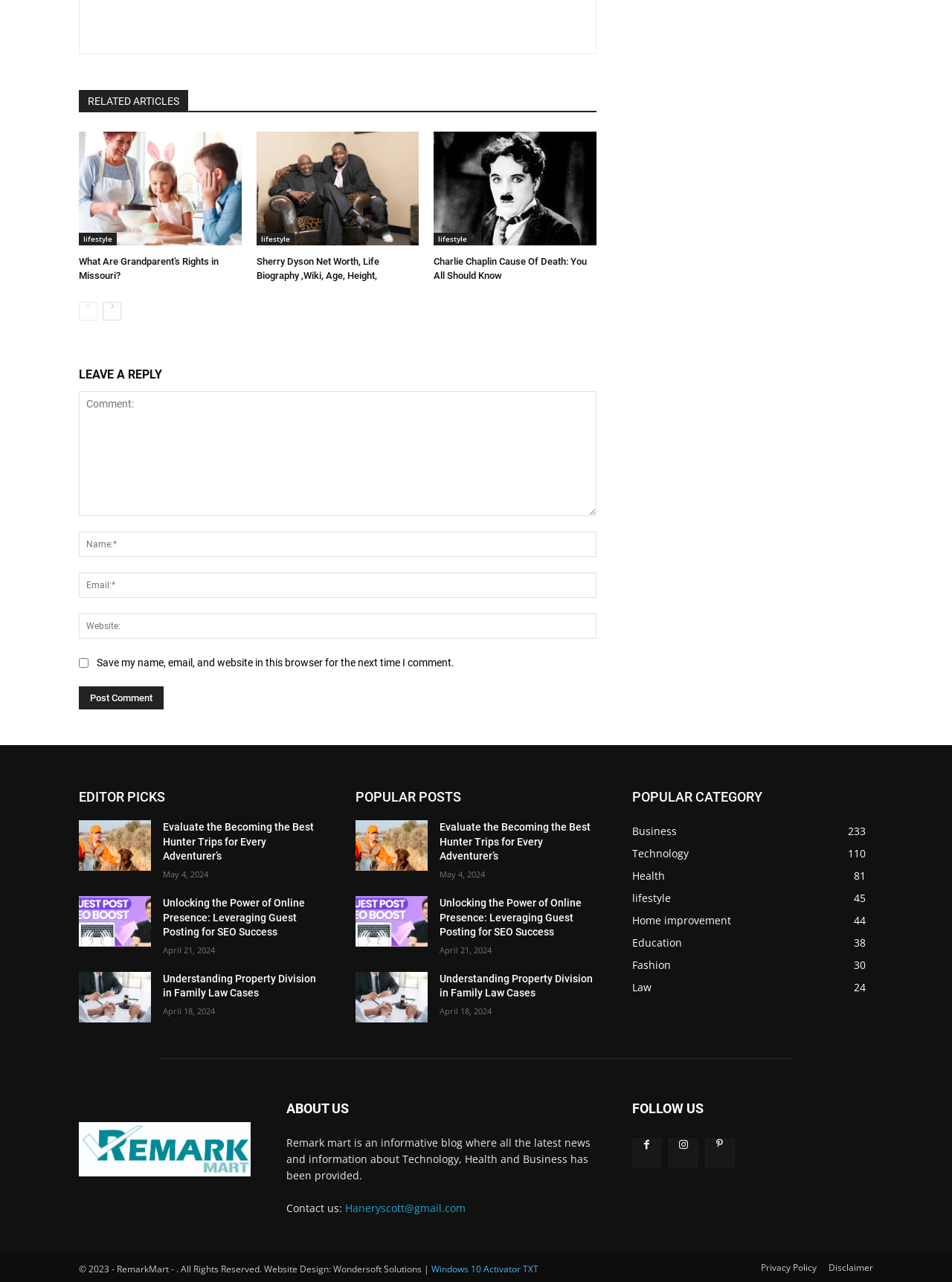How many popular posts are listed on the webpage?
Please provide a single word or phrase in response based on the screenshot.

3